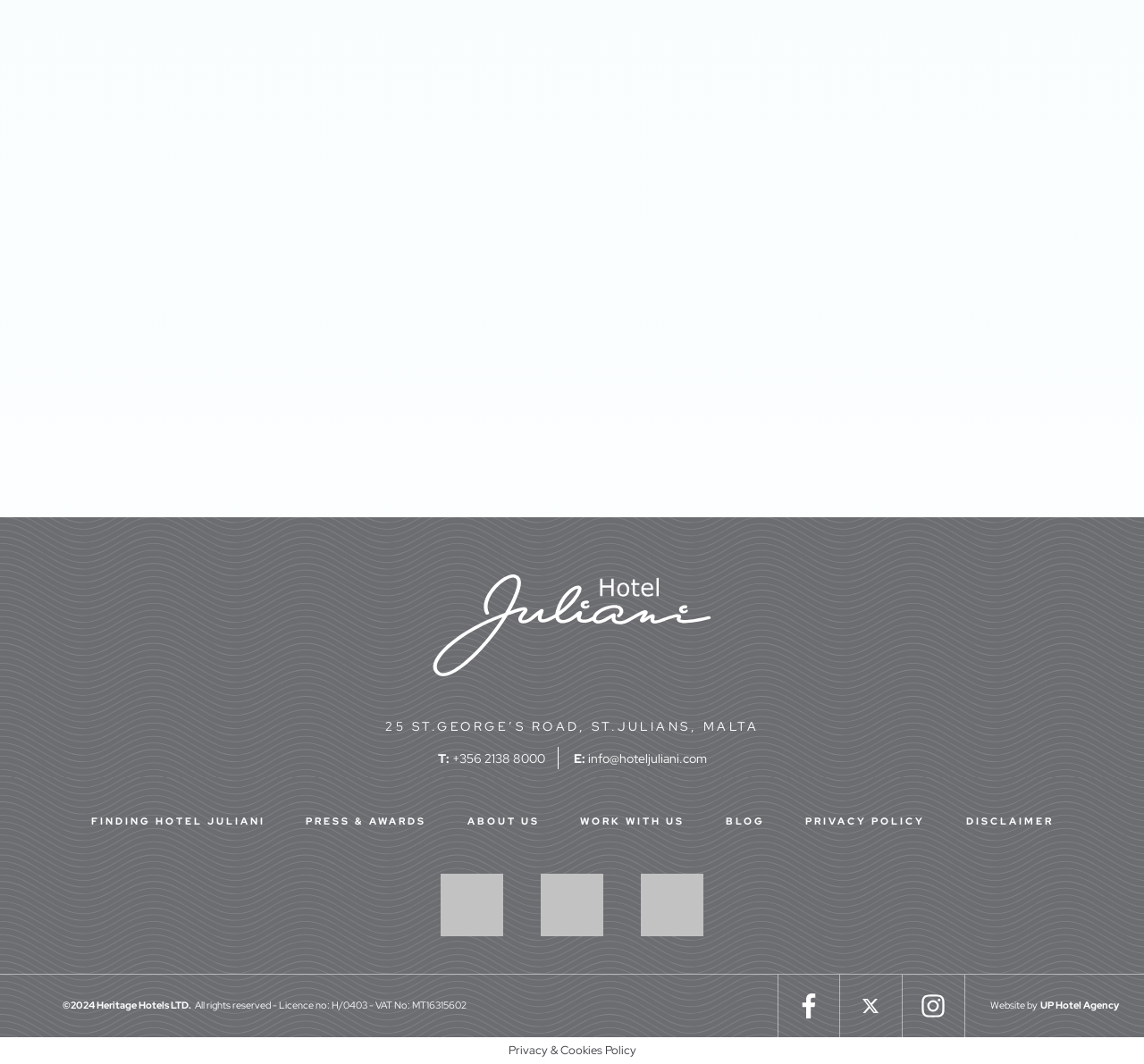Answer with a single word or phrase: 
What award did the hotel receive in 2021?

Loved by guests award